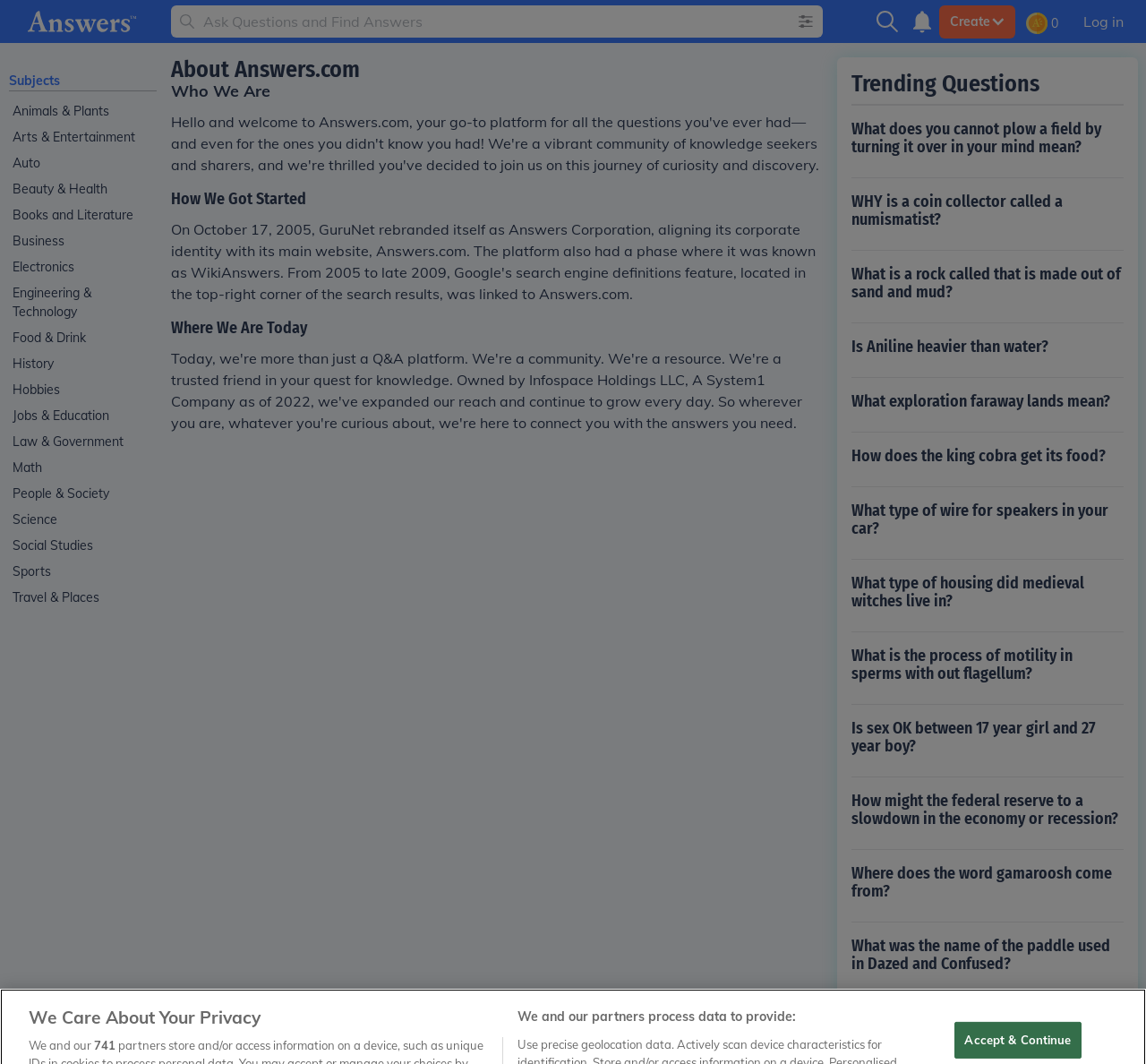What is the purpose of the website?
Using the information from the image, answer the question thoroughly.

Based on the meta description and the overall structure of the webpage, it appears that the website is a platform where users can ask questions and get answers to various topics and subjects.